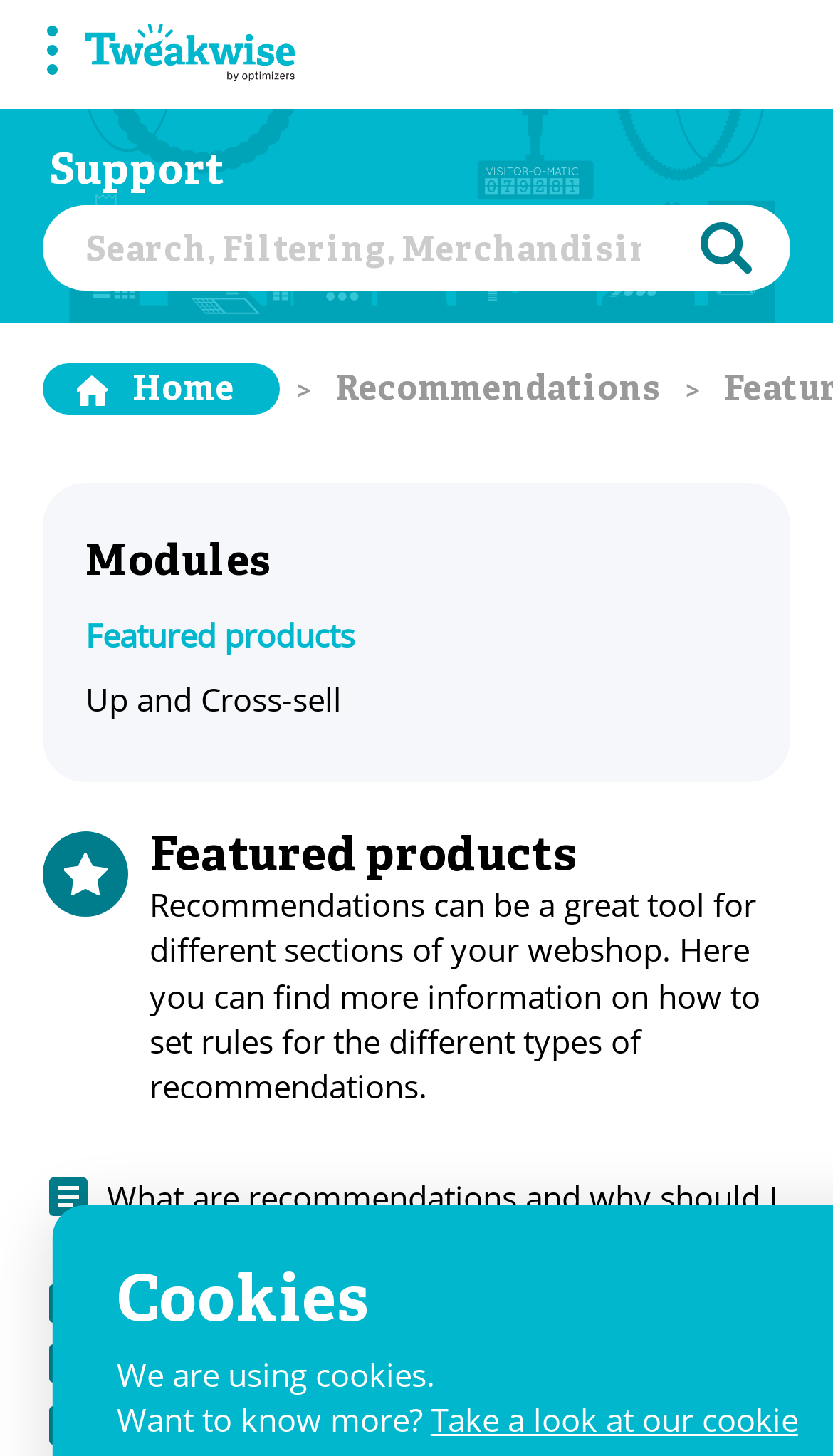Respond with a single word or phrase for the following question: 
What is the relationship between featured products and recommendations?

Related